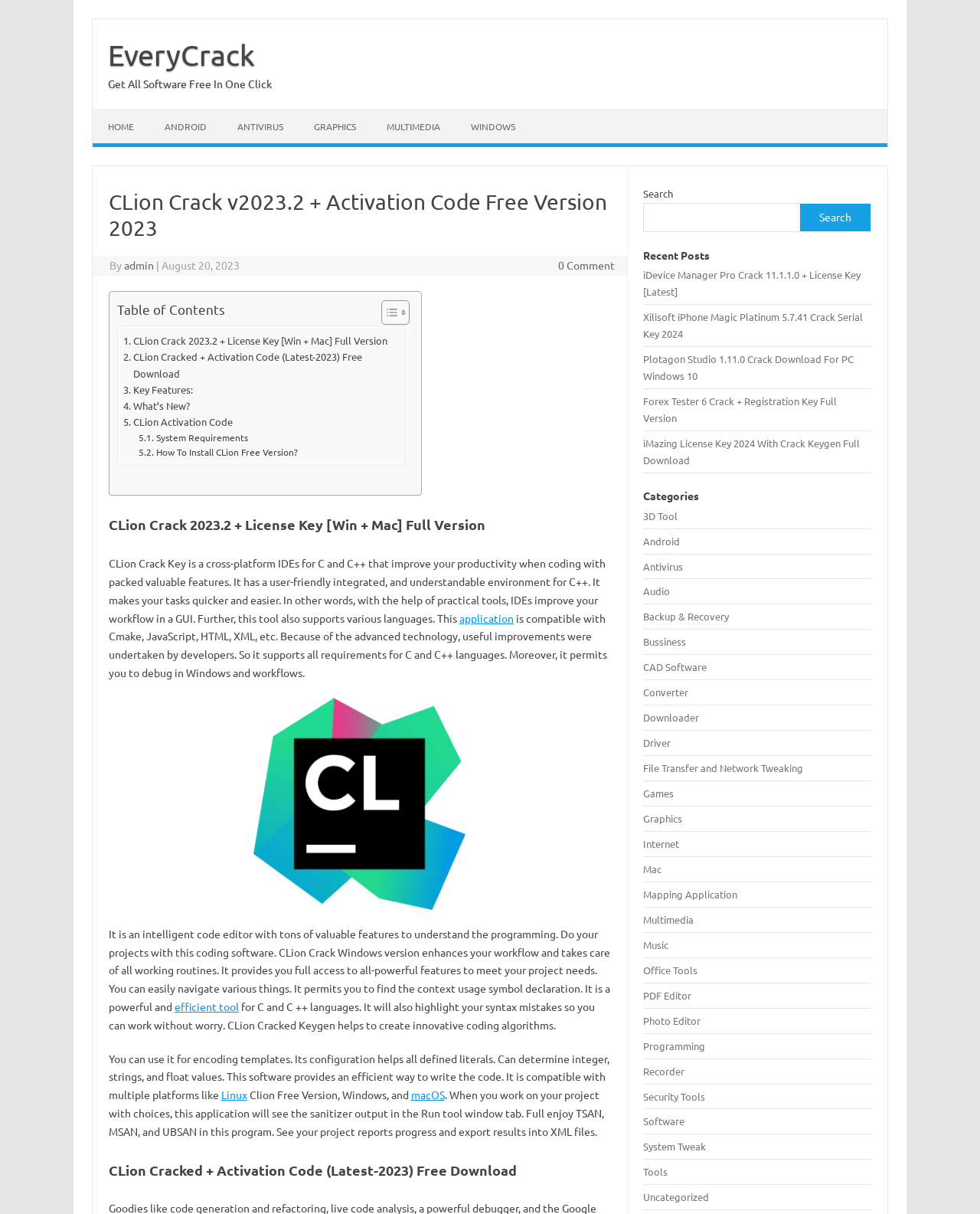Can you specify the bounding box coordinates for the region that should be clicked to fulfill this instruction: "View the 'CLion Crack 2023.2 + License Key [Win + Mac] Full Version' article".

[0.111, 0.424, 0.623, 0.442]